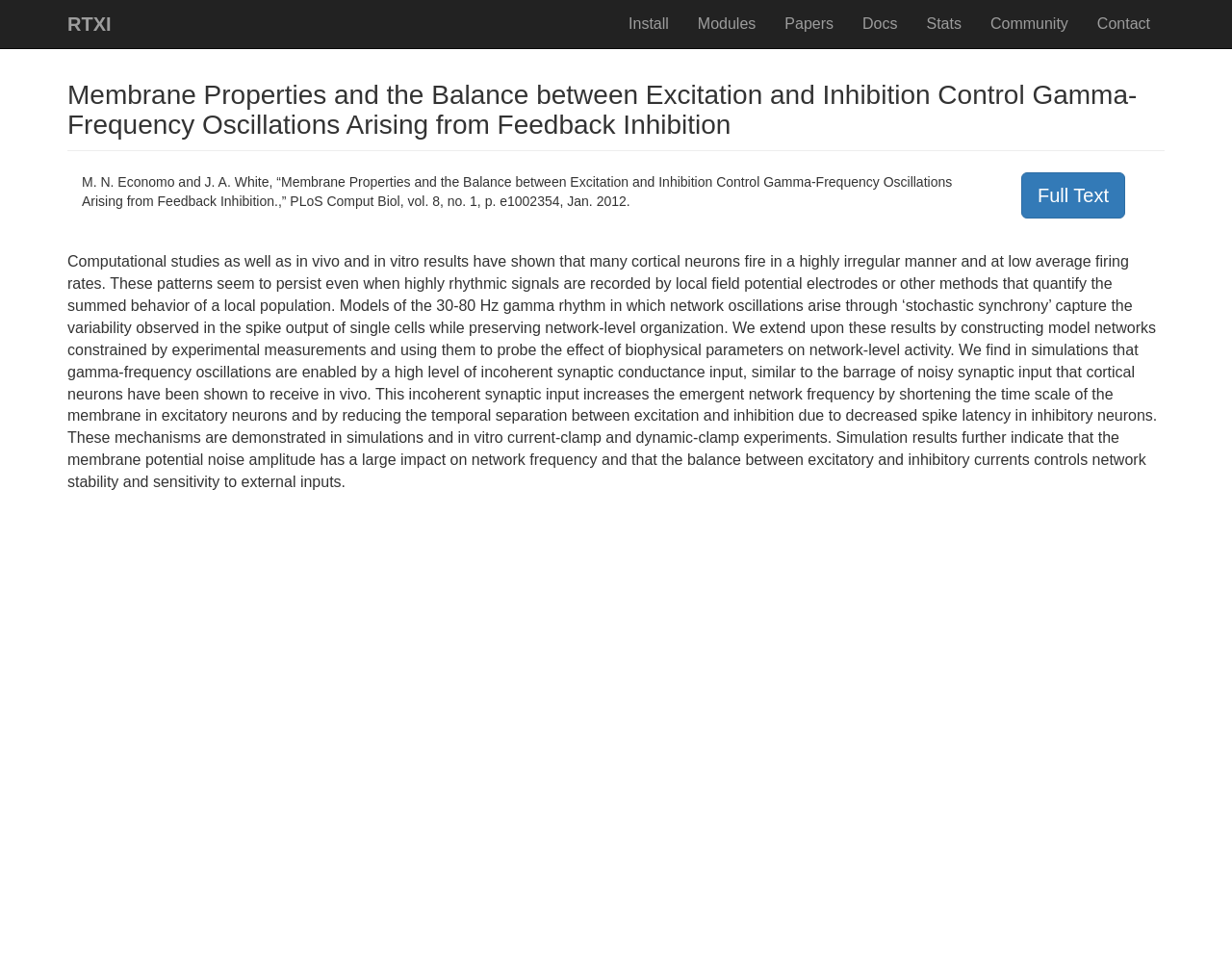Look at the image and answer the question in detail:
What is the name of the authors of the paper?

I found the answer by looking at the static text element that contains the paper's reference information, which mentions 'M. N. Economo and J. A. White' as the authors.